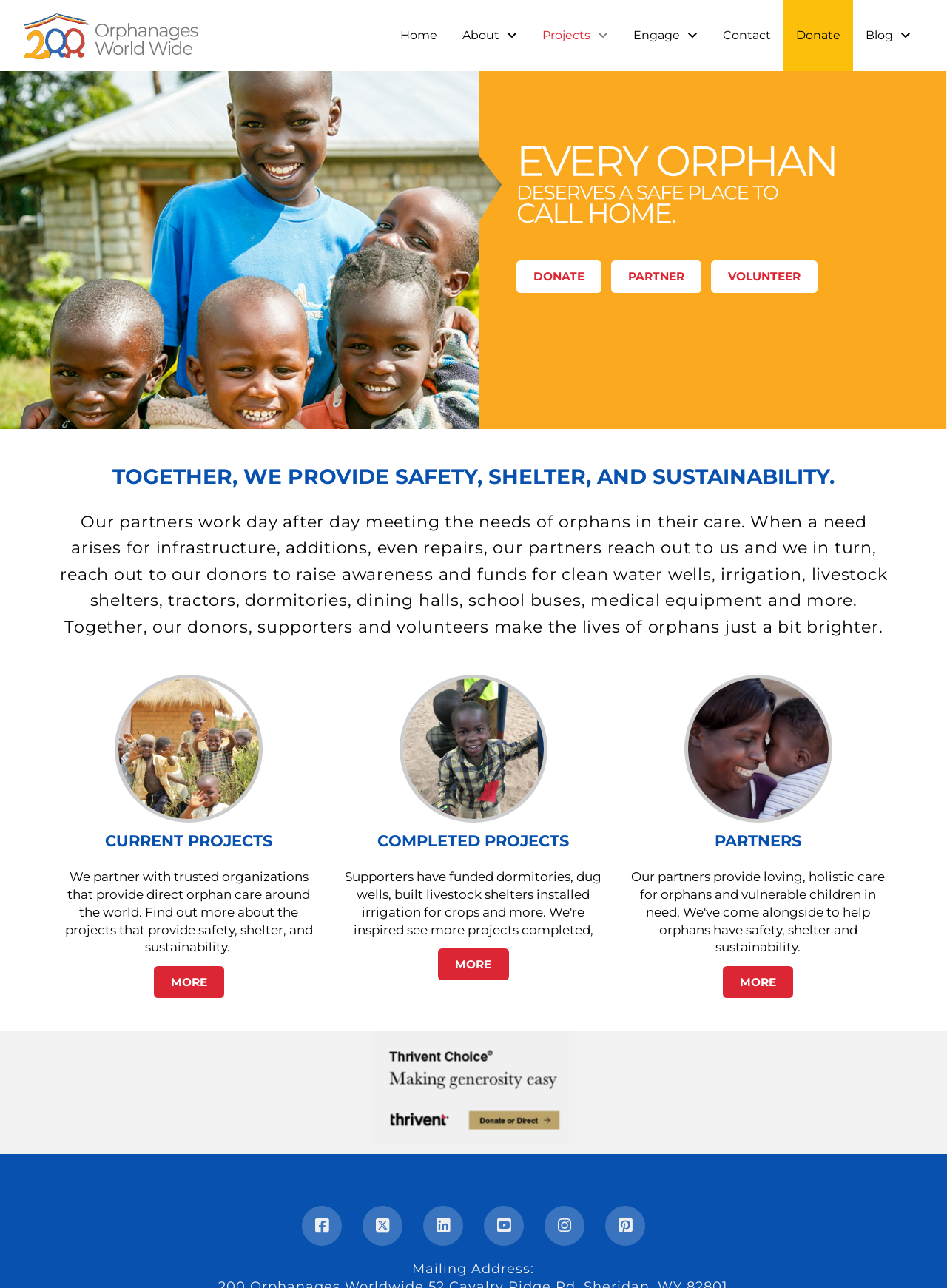Provide the bounding box coordinates of the section that needs to be clicked to accomplish the following instruction: "View 'CURRENT PROJECTS'."

[0.06, 0.644, 0.339, 0.661]